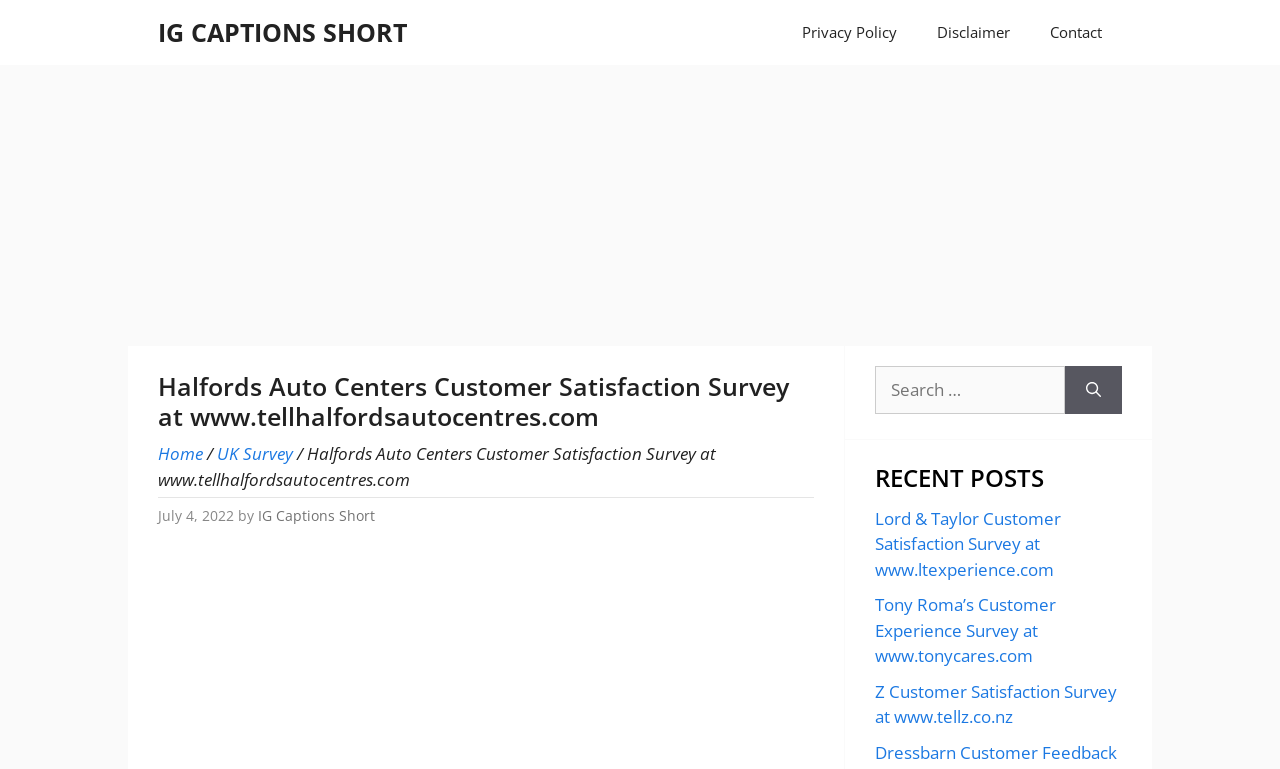What type of surveys are listed on this webpage? Using the information from the screenshot, answer with a single word or phrase.

Customer Satisfaction Surveys